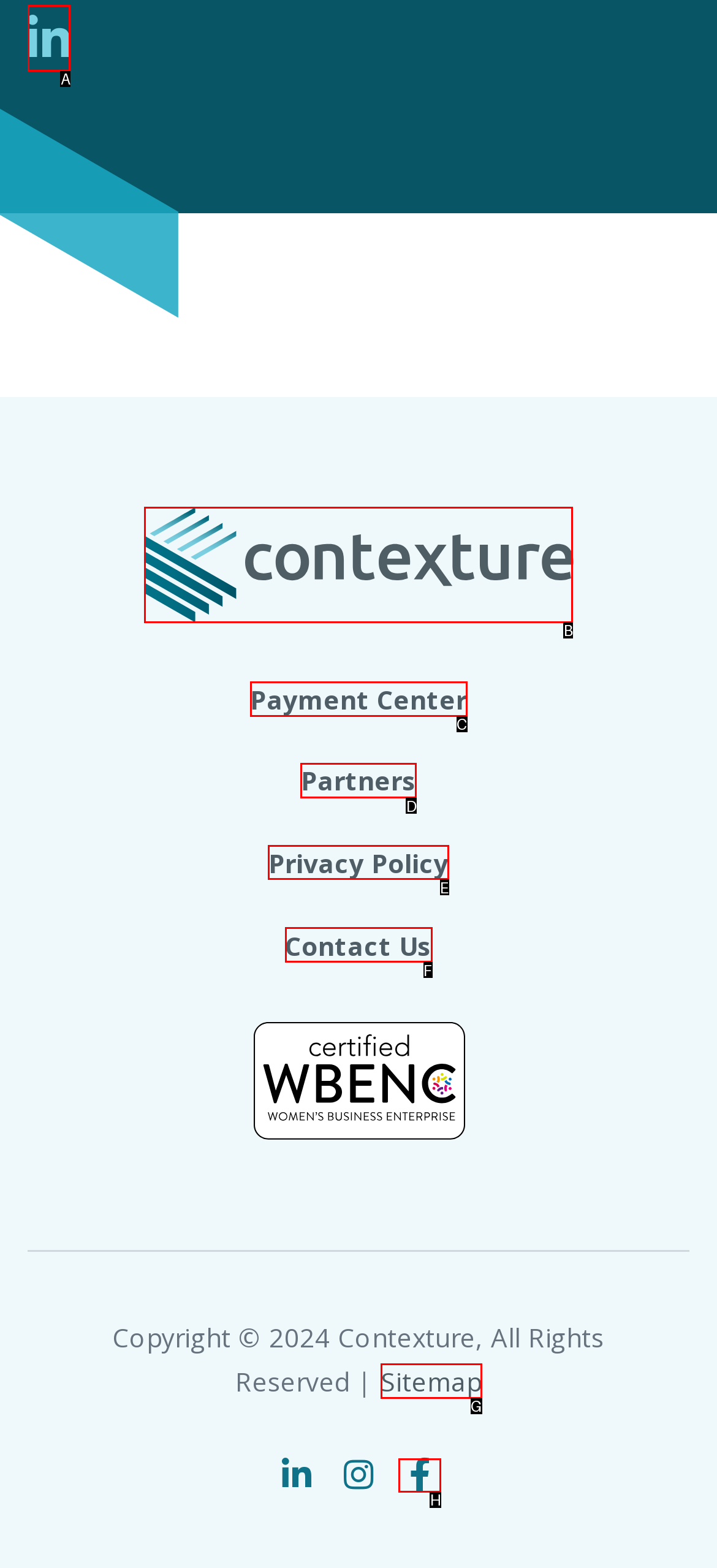Tell me the letter of the UI element to click in order to accomplish the following task: view Privacy Policy
Answer with the letter of the chosen option from the given choices directly.

E